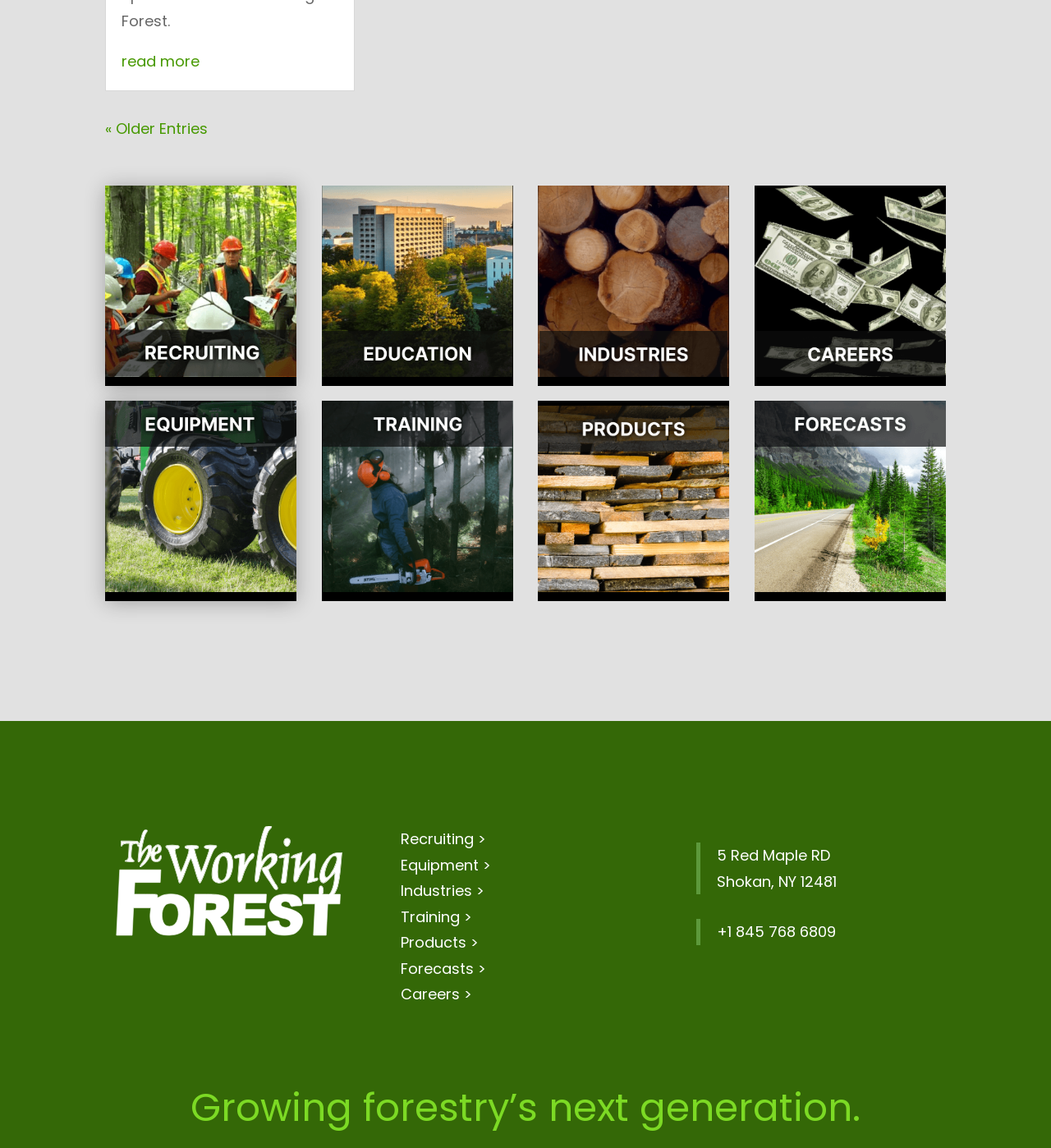How many links are there in the top section of the webpage? Examine the screenshot and reply using just one word or a brief phrase.

2